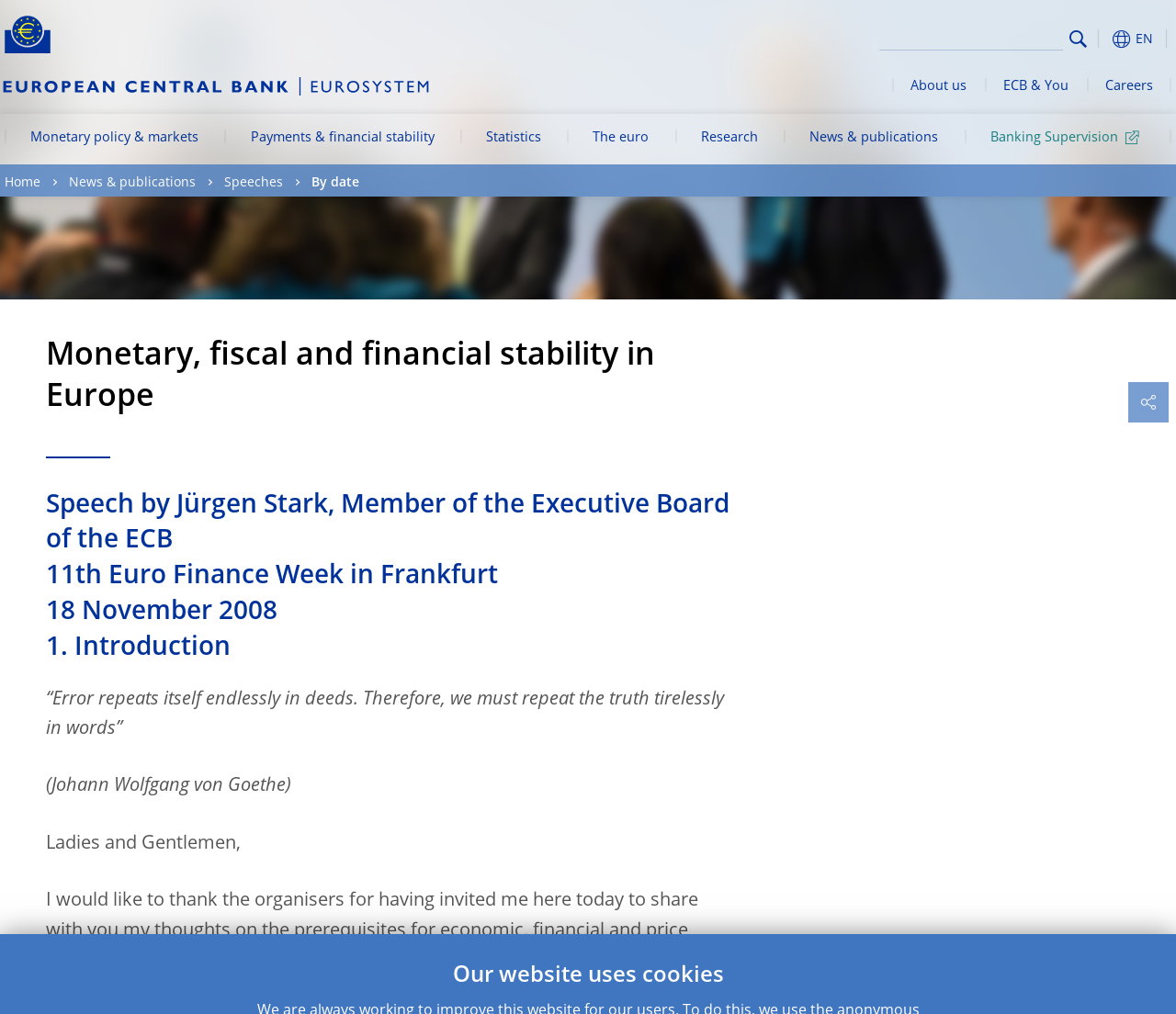Please specify the coordinates of the bounding box for the element that should be clicked to carry out this instruction: "Visit the European Central Bank homepage". The coordinates must be four float numbers between 0 and 1, formatted as [left, top, right, bottom].

[0.0, 0.076, 0.367, 0.095]